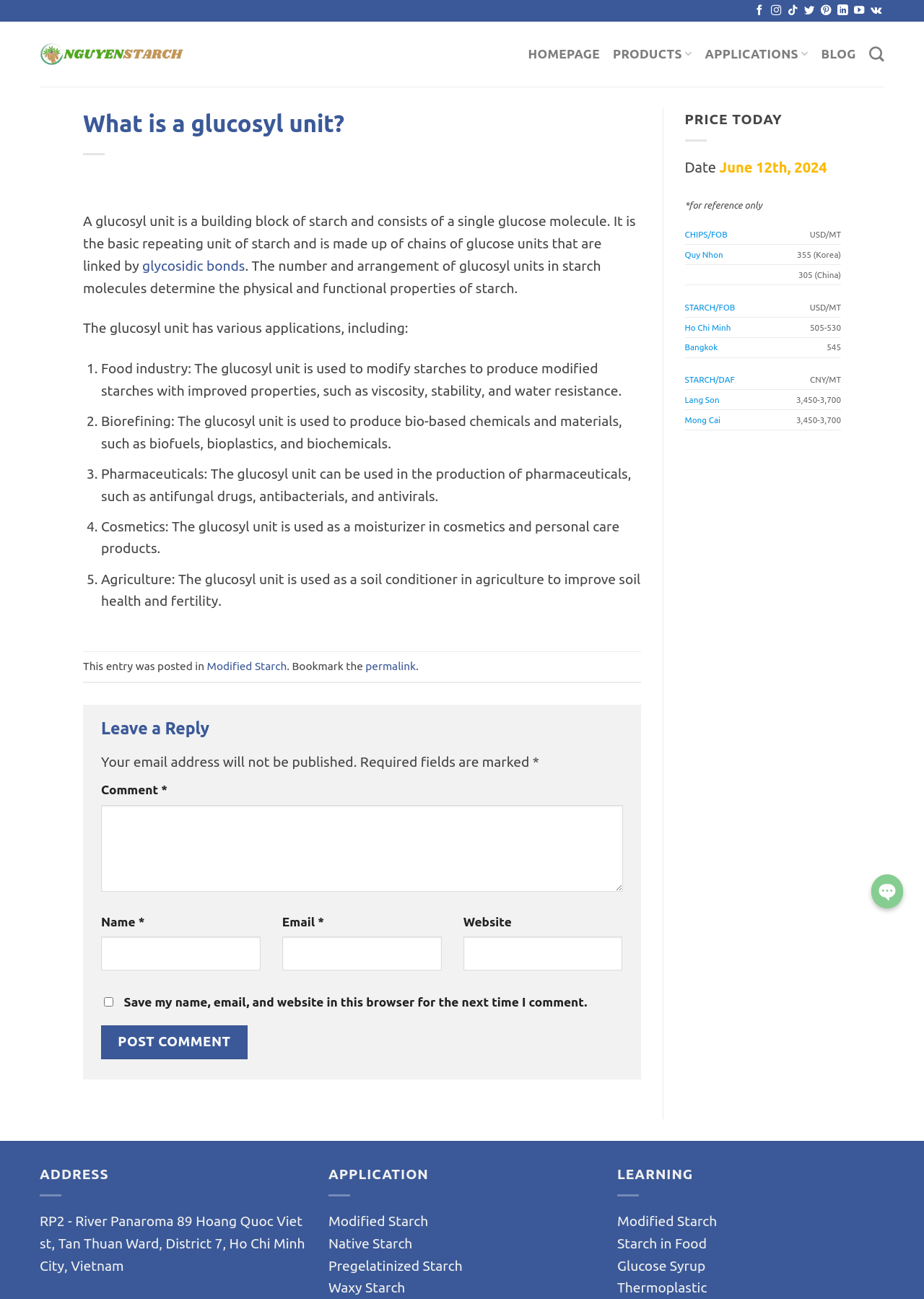Based on what you see in the screenshot, provide a thorough answer to this question: What are the applications of glucosyl units?

According to the webpage, the glucosyl unit has various applications, including the food industry where it is used to modify starches to produce modified starches with improved properties, biorefining where it is used to produce bio-based chemicals and materials, pharmaceuticals where it is used in the production of pharmaceuticals, cosmetics where it is used as a moisturizer, and agriculture where it is used as a soil conditioner.